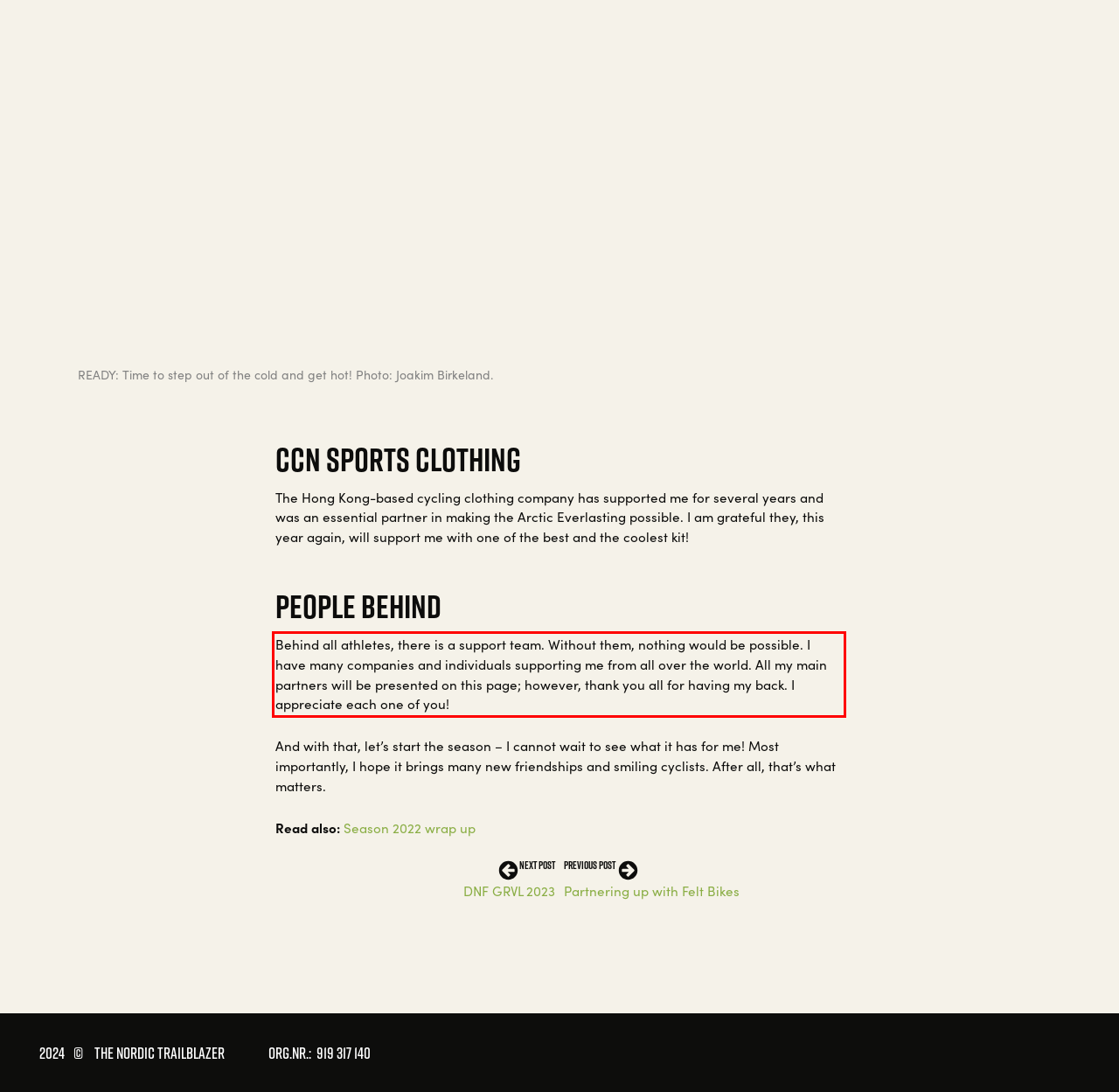View the screenshot of the webpage and identify the UI element surrounded by a red bounding box. Extract the text contained within this red bounding box.

Behind all athletes, there is a support team. Without them, nothing would be possible. I have many companies and individuals supporting me from all over the world. All my main partners will be presented on this page; however, thank you all for having my back. I appreciate each one of you!